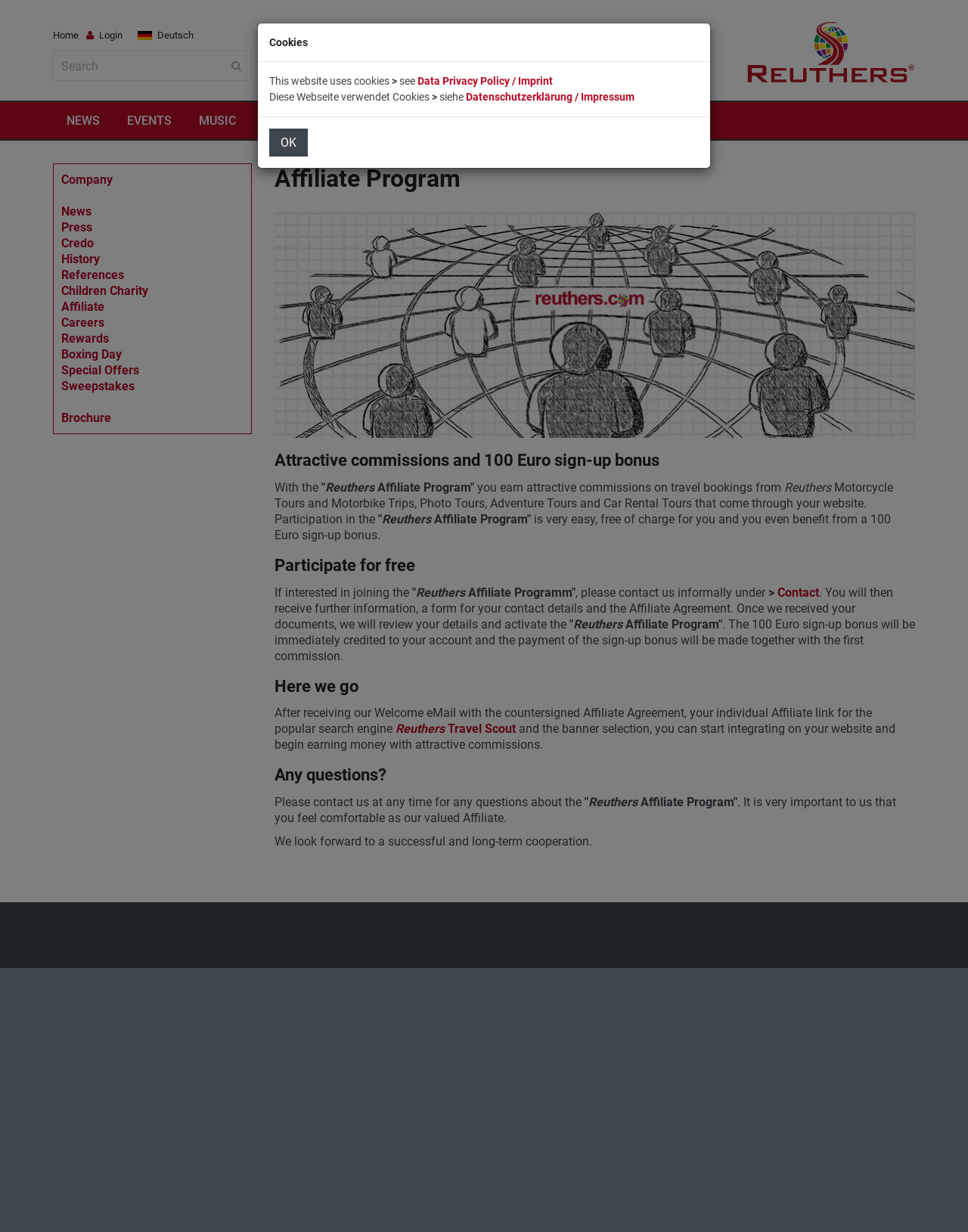Give a one-word or short phrase answer to this question: 
What is the name of the search engine mentioned?

Reuthers Travel Scout